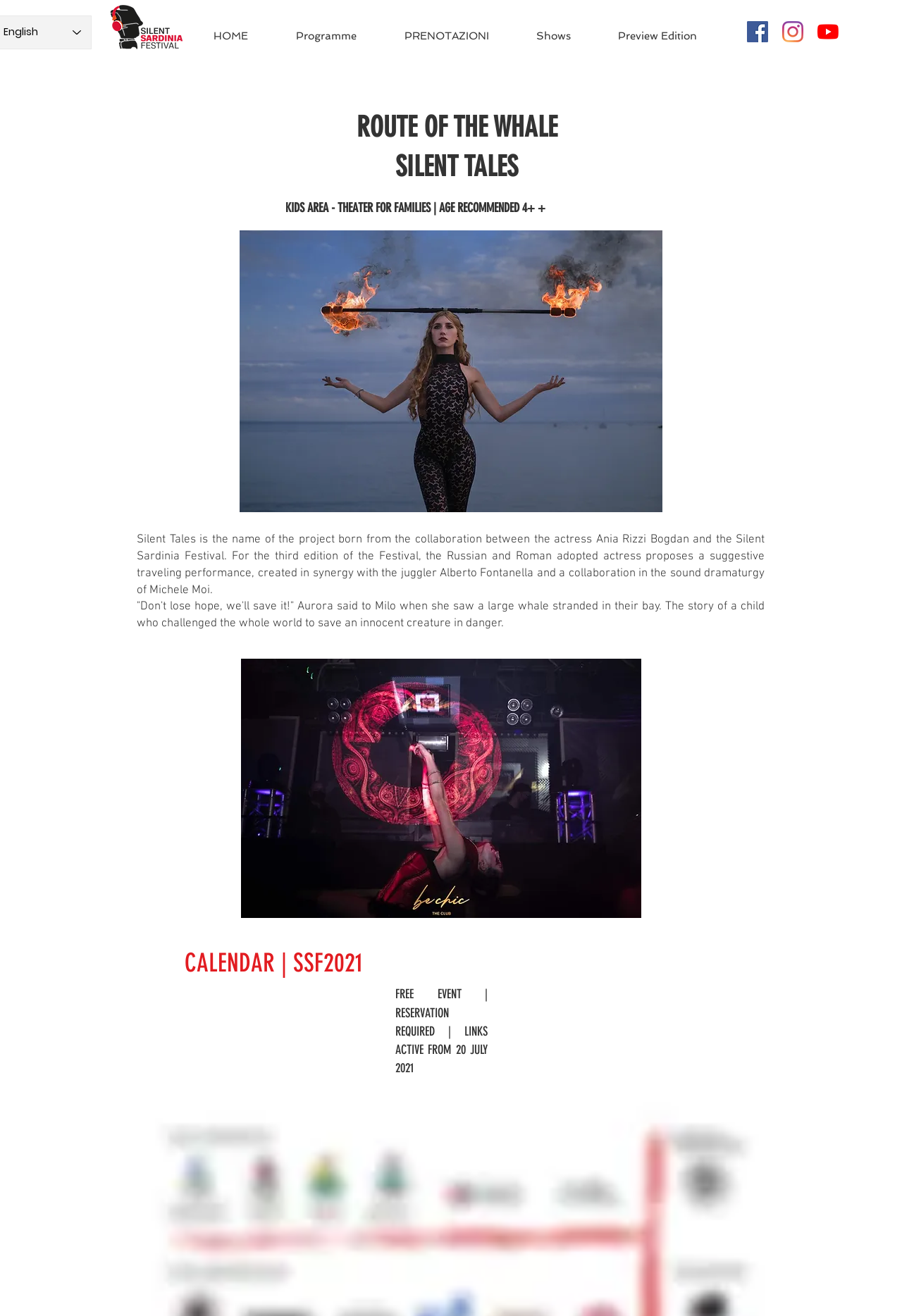Identify the bounding box for the element characterized by the following description: "Shows".

[0.583, 0.013, 0.673, 0.042]